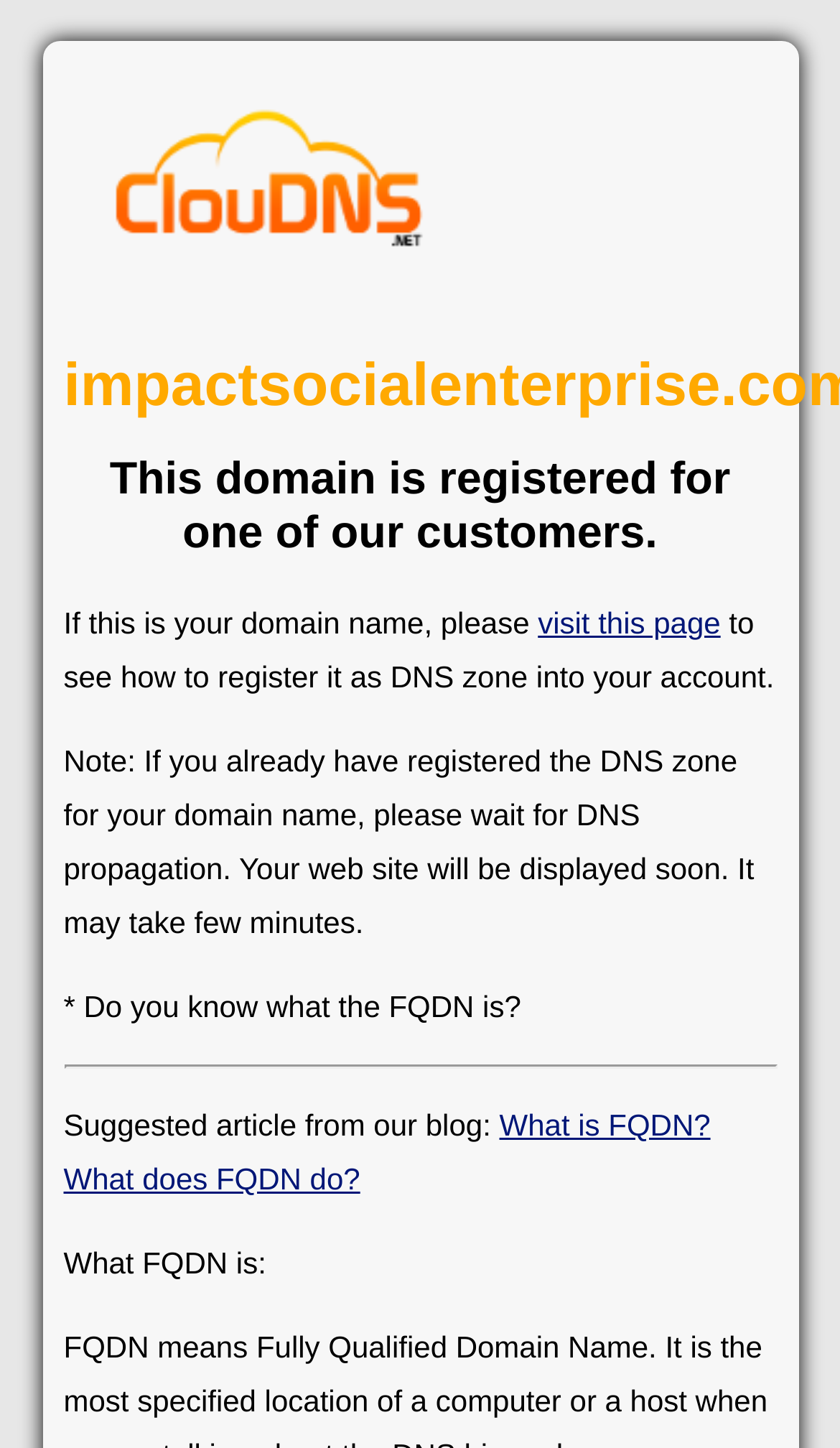Identify the bounding box of the UI component described as: "visit this page".

[0.64, 0.418, 0.858, 0.442]